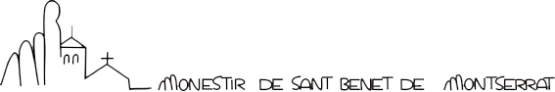Detail all significant aspects of the image you see.

The image features the logo of "Monestir de Sant Benet de Montserrat," an architectural depiction that elegantly showcases the iconic elements of the monastery. The design highlights a stylized representation of the monastery's structures, including a prominent chapel and adjoining features, set against a backdrop symbolizing the majestic Montserrat mountain range. The artistic rendering is complemented by the monastery's name inscribed in a flowing script, conveying a sense of serenity and spirituality. This logo encapsulates the essence of the Monestir, evoking its historical and cultural significance as a center for spirituality and community.